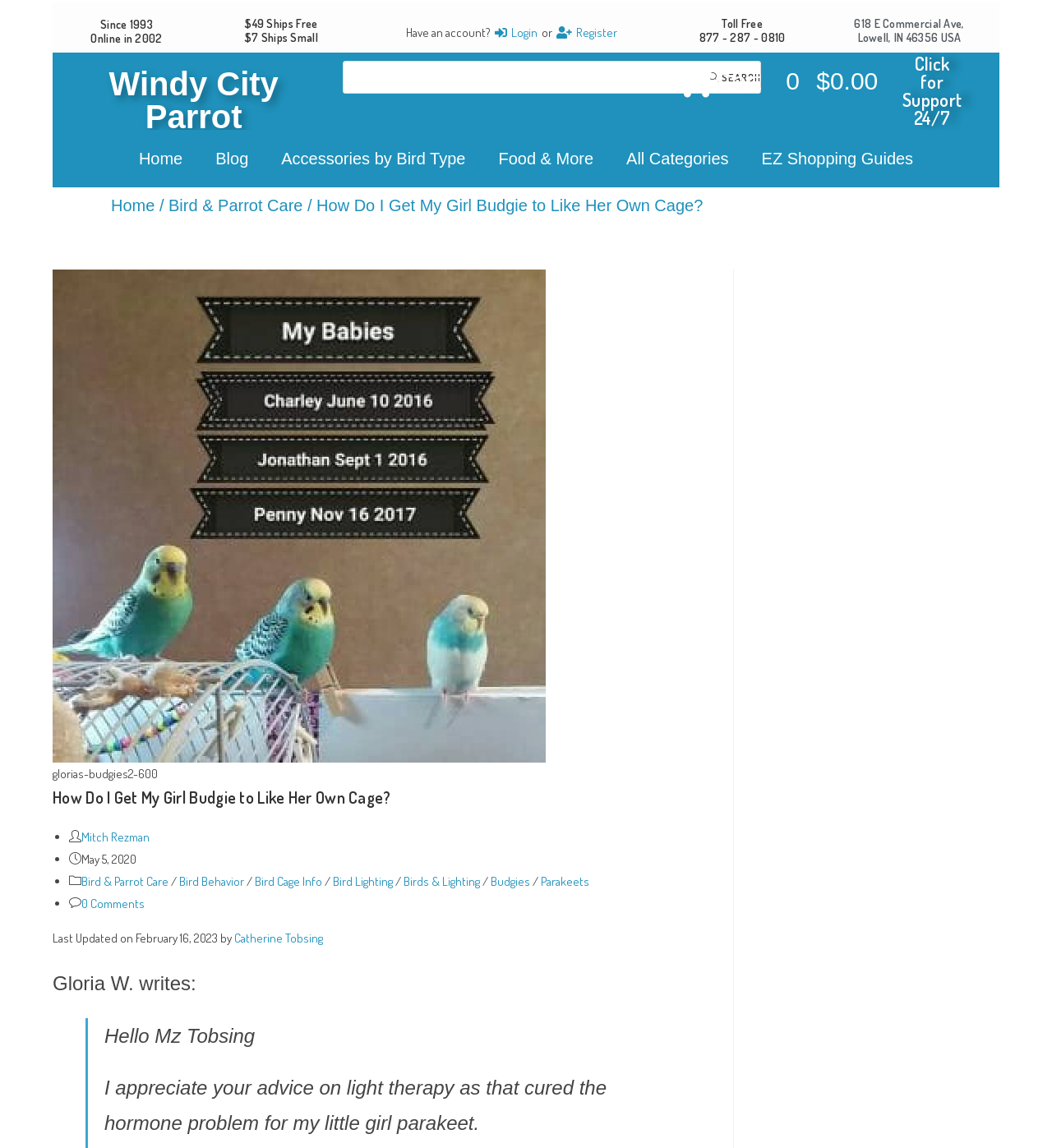Determine the bounding box coordinates for the area that should be clicked to carry out the following instruction: "Click on the 'PREVIOUS Они все выносятся на Вулкан 24 казино другые местоположения' link".

None